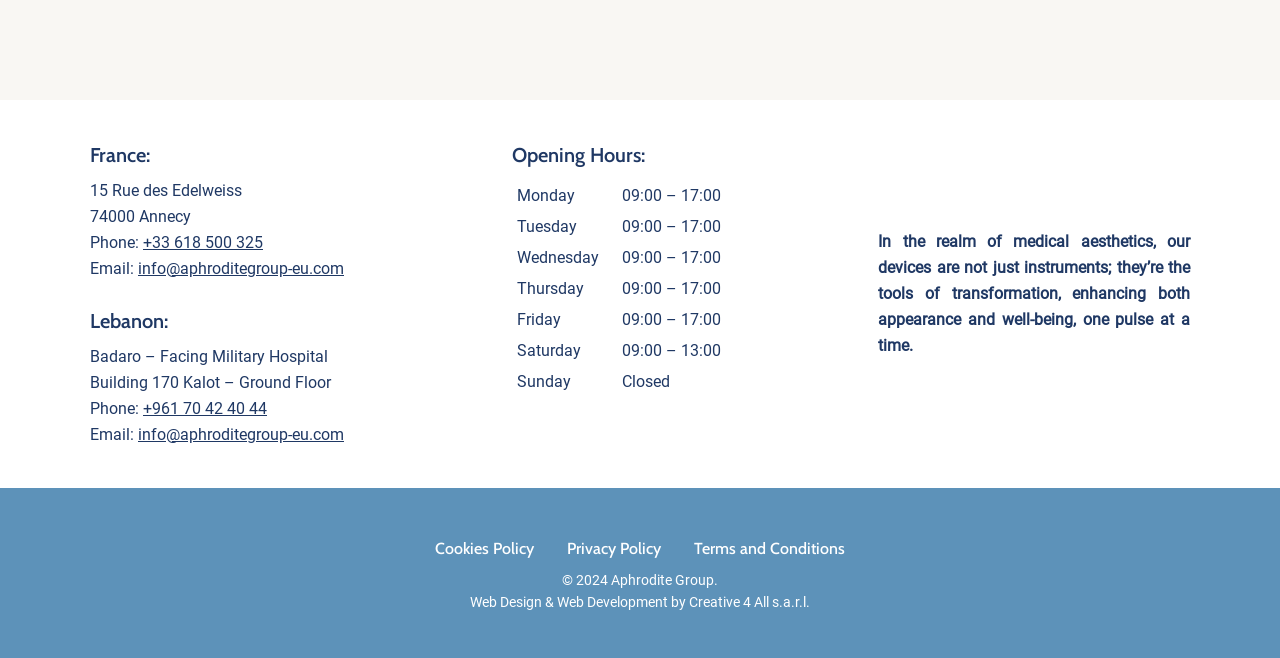What is the phone number in Lebanon?
Kindly offer a detailed explanation using the data available in the image.

I found the phone number in Lebanon by looking at the section with the heading 'Lebanon:' and reading the link element that follows the static text 'Phone:', which provides the phone number.